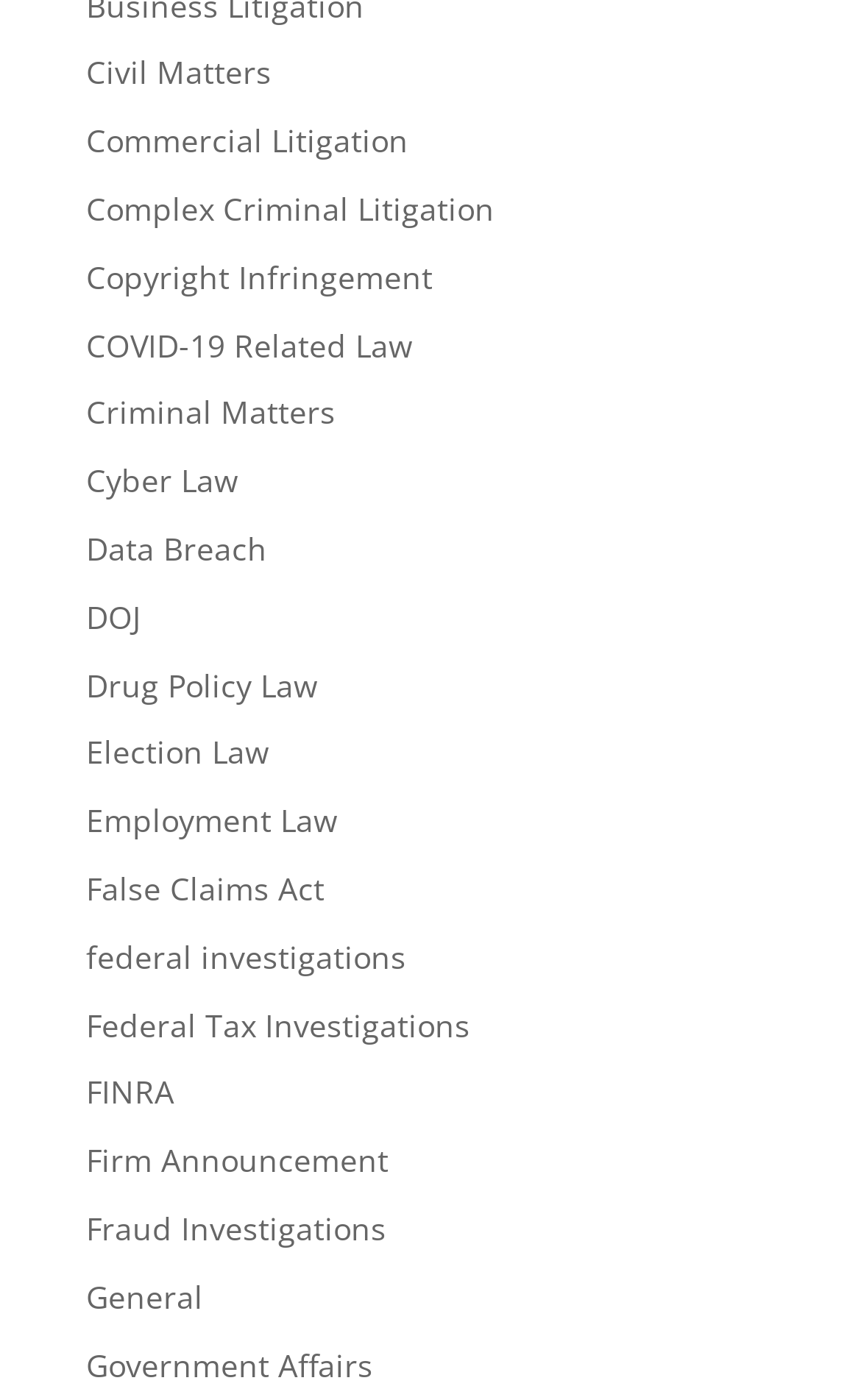Please find the bounding box coordinates of the element that you should click to achieve the following instruction: "Check out Firm Announcement". The coordinates should be presented as four float numbers between 0 and 1: [left, top, right, bottom].

[0.1, 0.814, 0.451, 0.844]